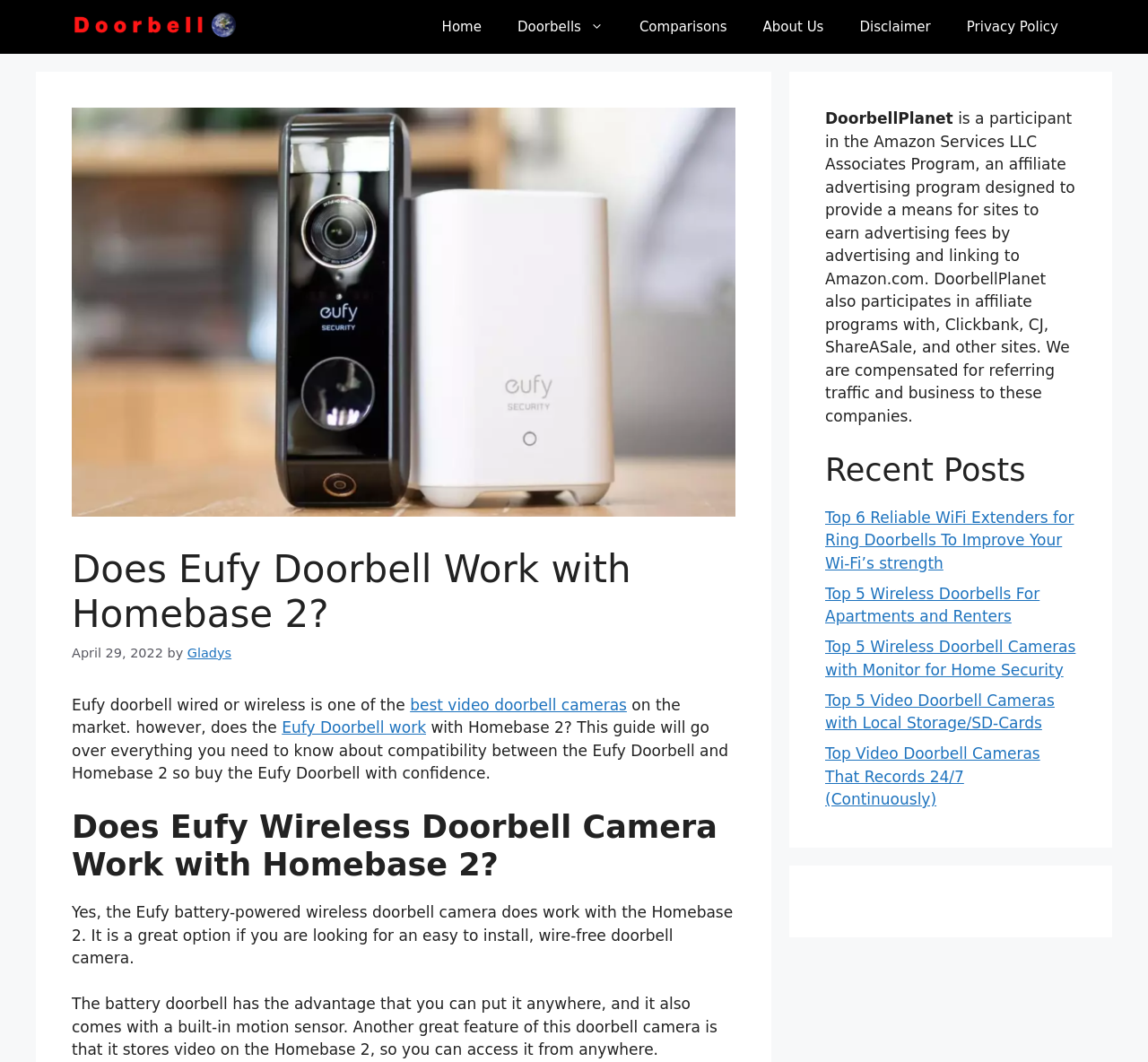What is the name of the website that participates in the Amazon Services LLC Associates Program?
Provide a detailed and well-explained answer to the question.

The website DoorbellPlanet participates in the Amazon Services LLC Associates Program, which is an affiliate advertising program designed to provide a means for sites to earn advertising fees by advertising and linking to Amazon.com.